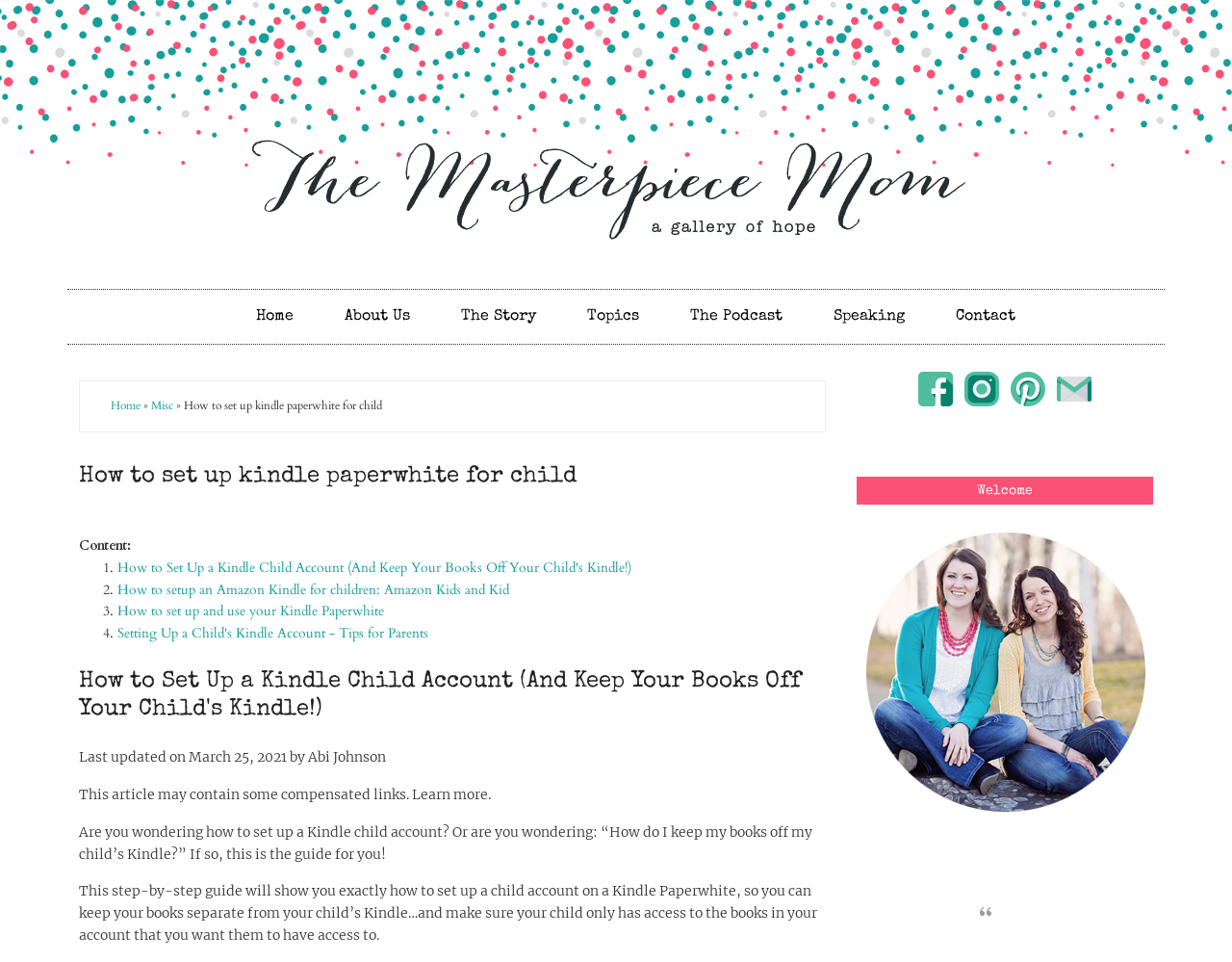How many links are there in the top navigation menu?
Give a one-word or short phrase answer based on the image.

7